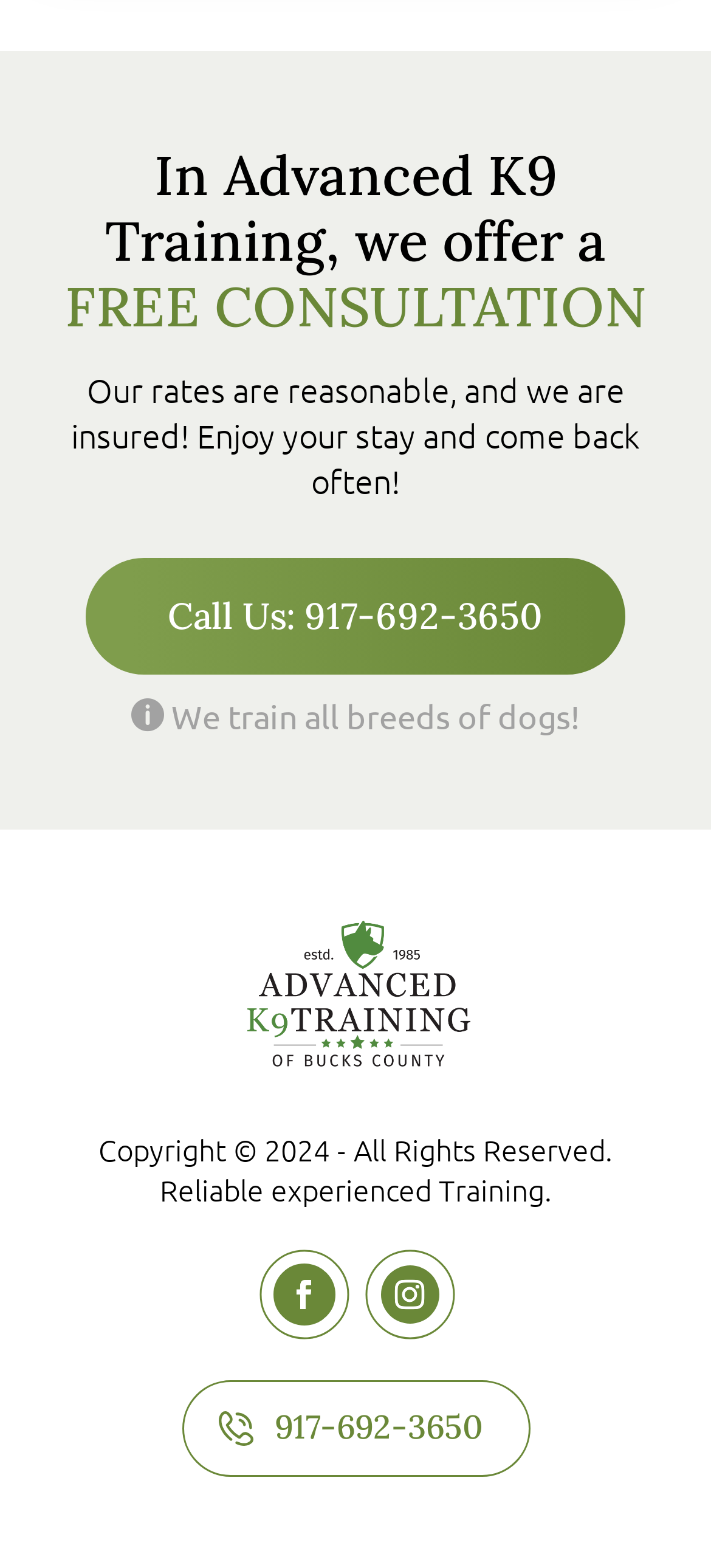What breeds of dogs are trained?
Based on the visual content, answer with a single word or a brief phrase.

All breeds